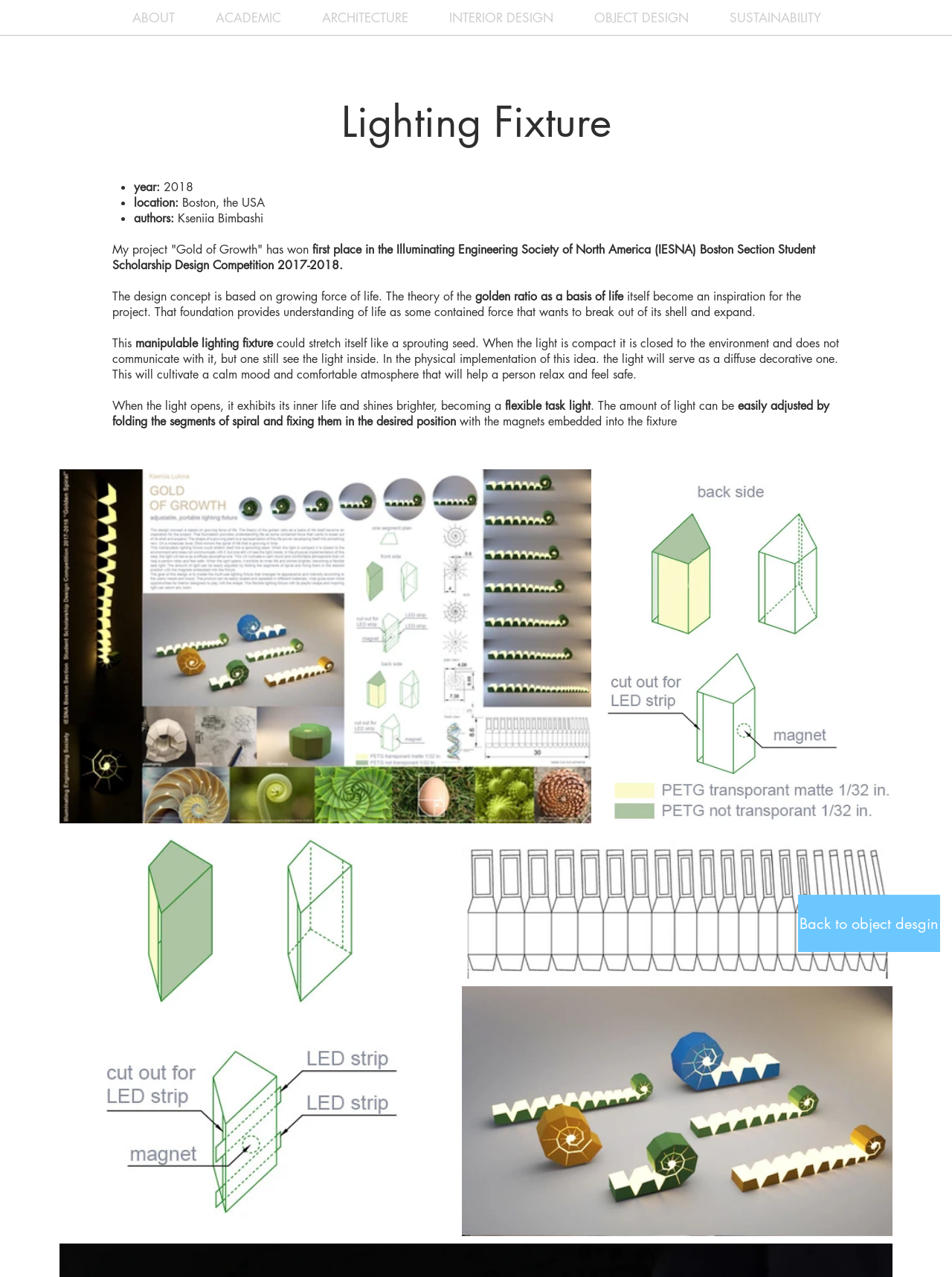Summarize the webpage with intricate details.

The webpage is about a lighting fixture project called "Gold of Growth" that won an award in the Illuminating Engineering Society of North America (IESNA) Boston Section Student Scholarship Design Competition 2017-2018. 

At the top of the page, there is a navigation menu with links to different sections of the website, including "ABOUT", "ACADEMIC", "ARCHITECTURE", "INTERIOR DESIGN", "OBJECT DESIGN", and "SUSTAINABILITY". 

Below the navigation menu, there is a heading that reads "Lighting Fixture". 

To the right of the heading, there is a list of details about the project, including the year it was created (2018), the location (Boston, the USA), and the authors (Kseniia Bimbashi). 

Below the list, there is a paragraph of text that describes the project, explaining that it was inspired by the theory of the golden ratio and the concept of growing force of life. 

The text continues to describe the design concept, which is a manipulable lighting fixture that can stretch itself like a sprouting seed, providing a calm mood and comfortable atmosphere. 

There are five buttons on the page, arranged in two rows, which may be used to navigate through images or details of the project. 

At the bottom of the page, there is a link to go back to the object design section.